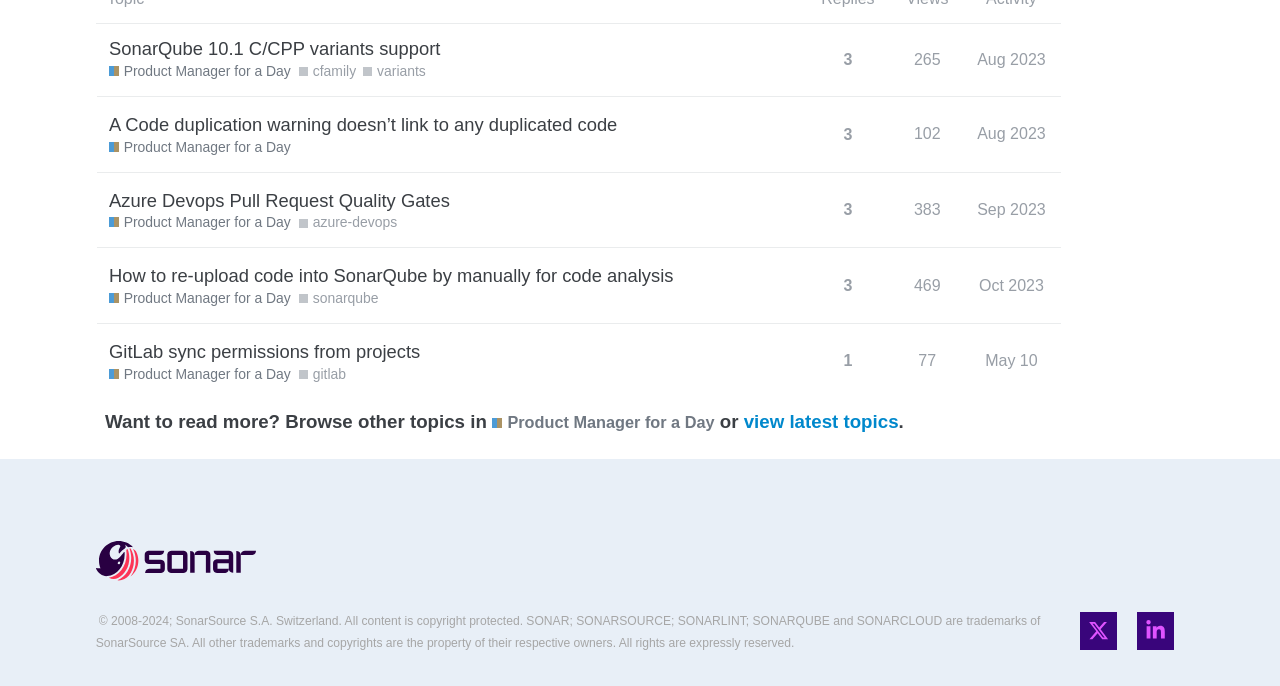What is the purpose of the 'Product Manager for a Day' link?
Based on the image, please offer an in-depth response to the question.

The 'Product Manager for a Day' link is a call-to-action that allows users to talk directly to the Product Manager, indicating that it's an opportunity for users to have their needs met or discuss issues with the Product Manager.